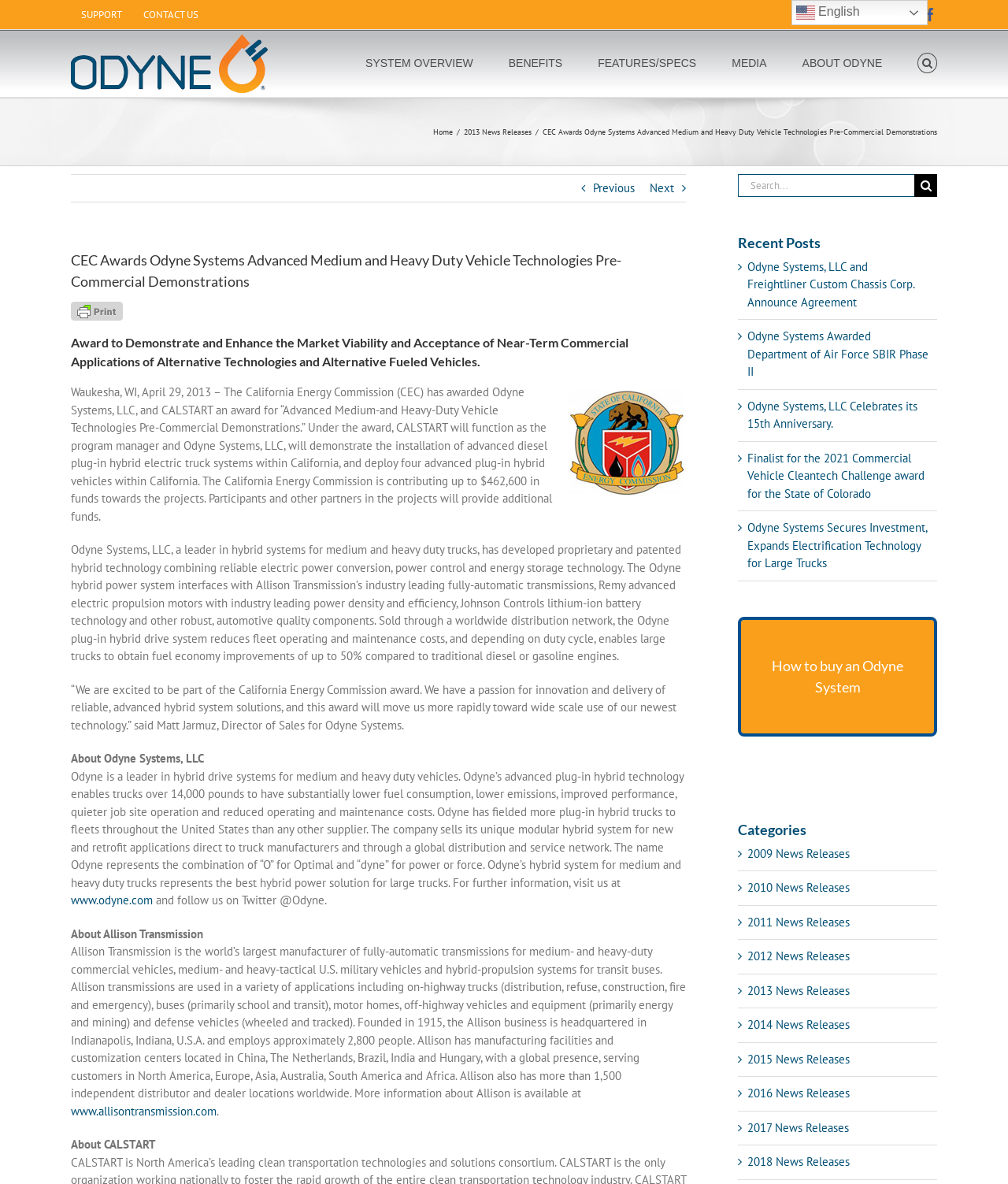Please locate the bounding box coordinates of the region I need to click to follow this instruction: "Search for something".

[0.732, 0.147, 0.93, 0.166]